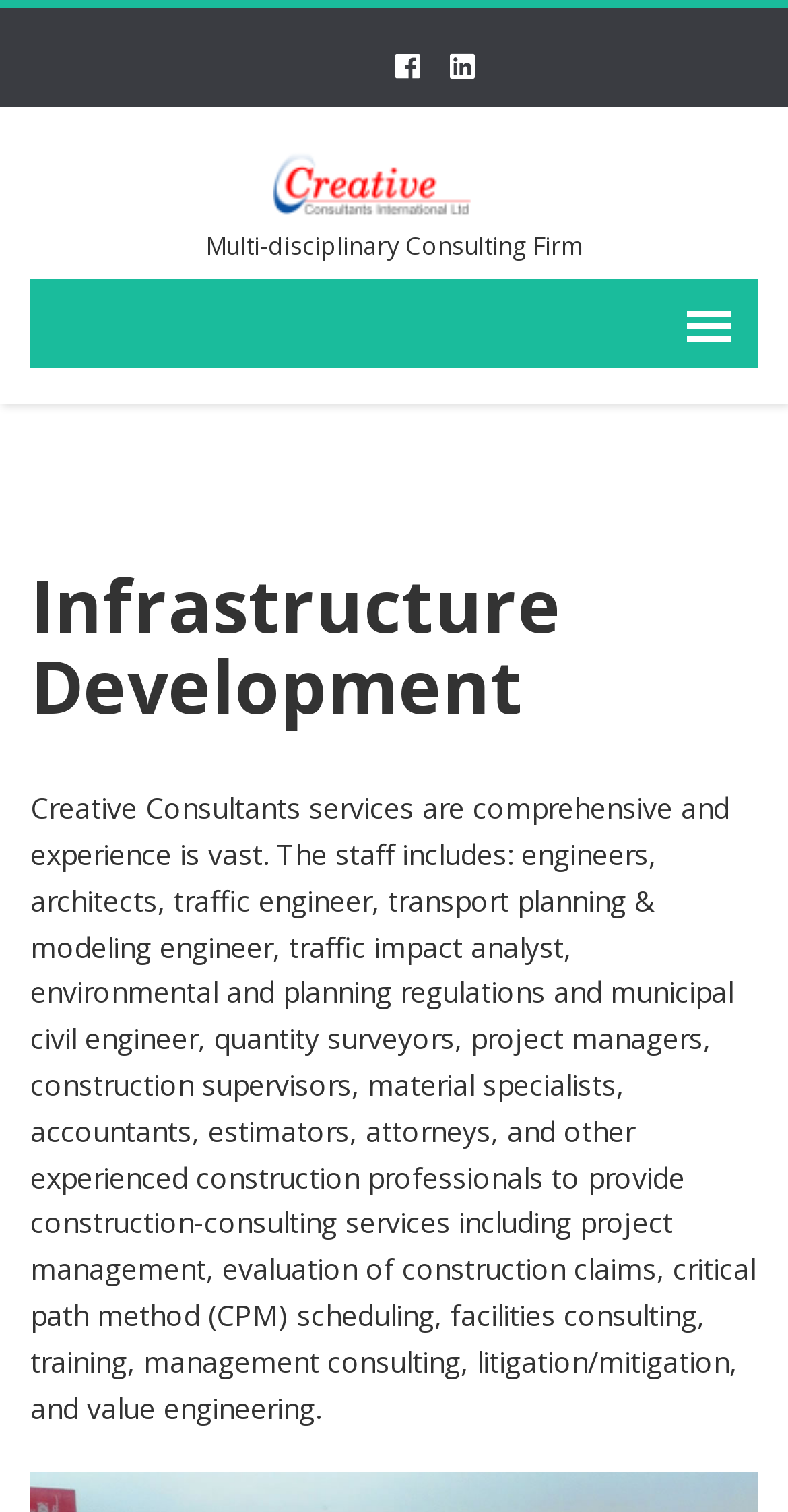Based on the image, please respond to the question with as much detail as possible:
What services do Creative Consultants provide?

I found this answer by reading the StaticText element which mentions various services including project management, evaluation of construction claims, critical path method (CPM) scheduling, facilities consulting, training, management consulting, litigation/mitigation, and value engineering.